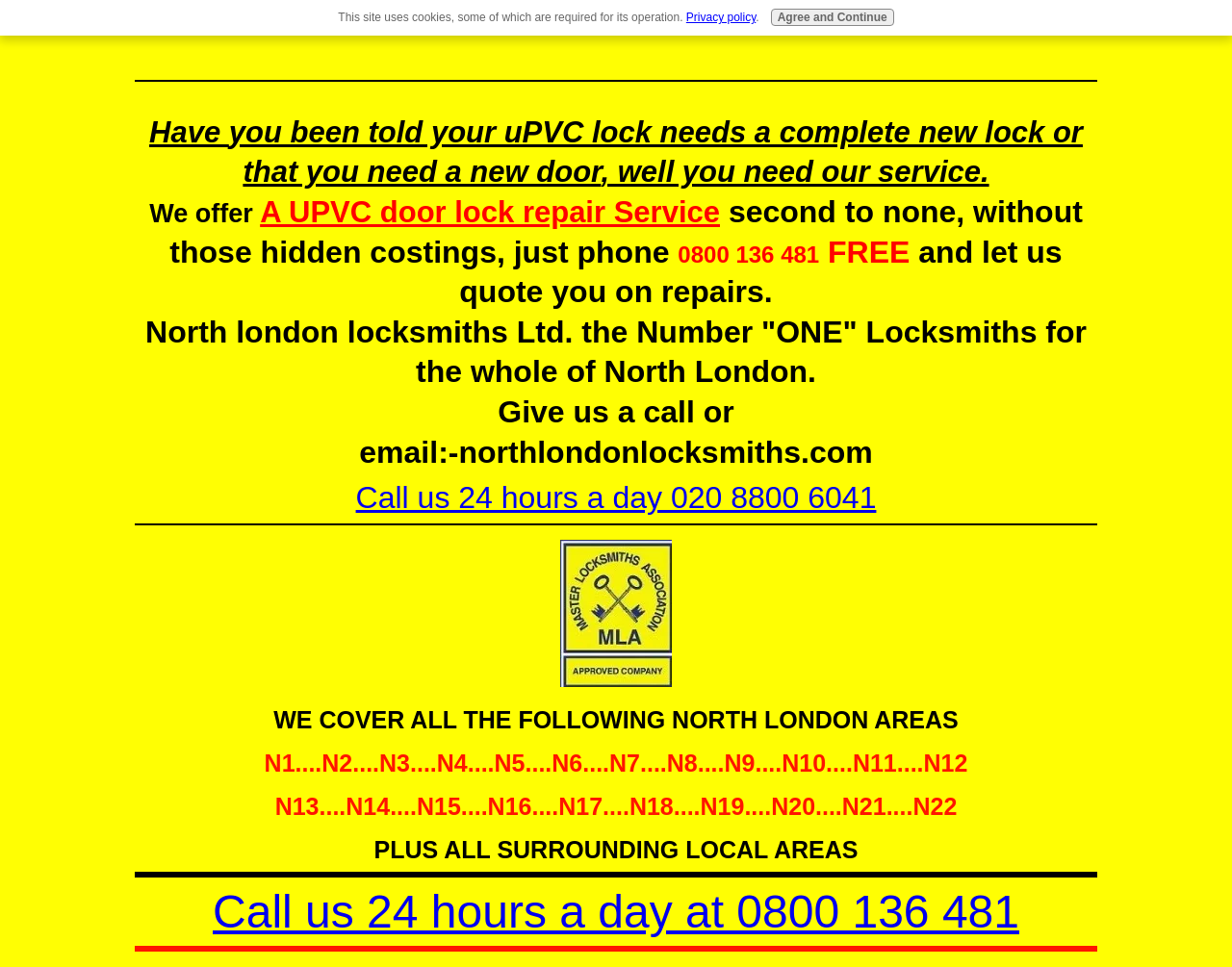Provide a one-word or brief phrase answer to the question:
What is the alternative phone number to call?

020 8800 6041